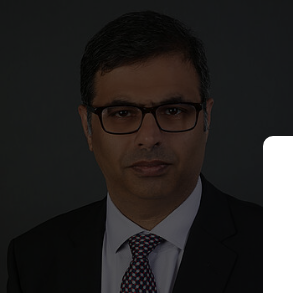Answer the following in one word or a short phrase: 
What is the topic of Ruchir's upcoming presentation?

Future of Mobility with Gen AI